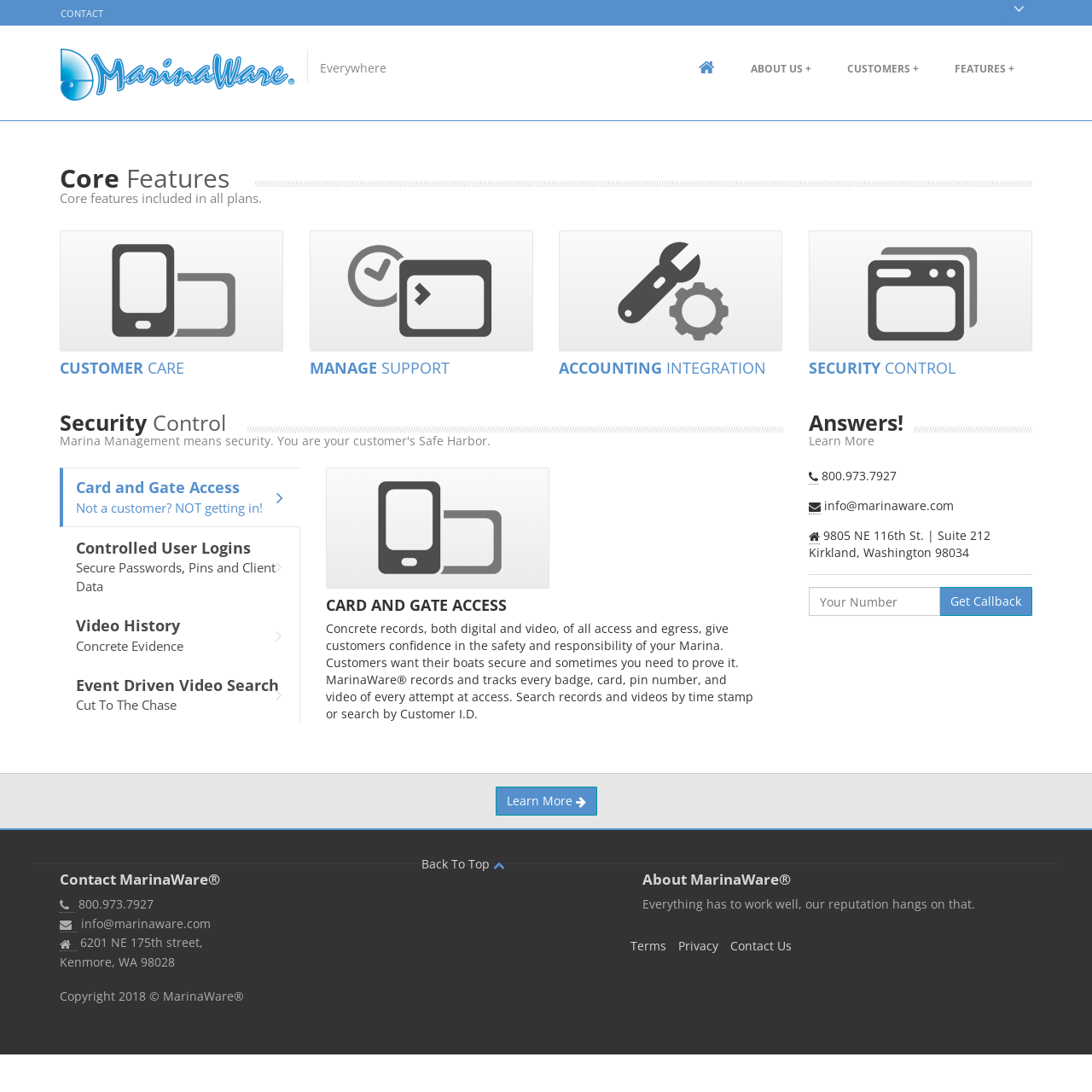Explain in detail what is displayed on the webpage.

The webpage is about MarinaWare, a marina management system. At the top, there is a heading "Try MarinaWare" followed by a brief description and a call-to-action link "Find out more". Below this, there is a contact section with a heading "Contact MarinaWare" that includes phone number, email, and address.

To the right of the contact section, there is a navigation menu with links to "MarinaWare", "ABOUT US", "CUSTOMERS", and "FEATURES". Below the navigation menu, there are four sections showcasing the core features of MarinaWare, each with a heading, a brief description, and an image. The features include customer care, manage support, accounting integration, and security control.

The security control section is further divided into four sub-features, each with a heading, a brief description, and an image. These sub-features include card and gate access, controlled user logins, video history, and event-driven video search.

Below the features section, there is a call-to-action section with a heading "Answers! Learn More" that includes a phone number, email, and address. There is also a form to request a callback.

At the bottom of the page, there is a footer section with links to "Contact MarinaWare", "About MarinaWare", "Terms", "Privacy", and "Contact Us". There is also a copyright notice.